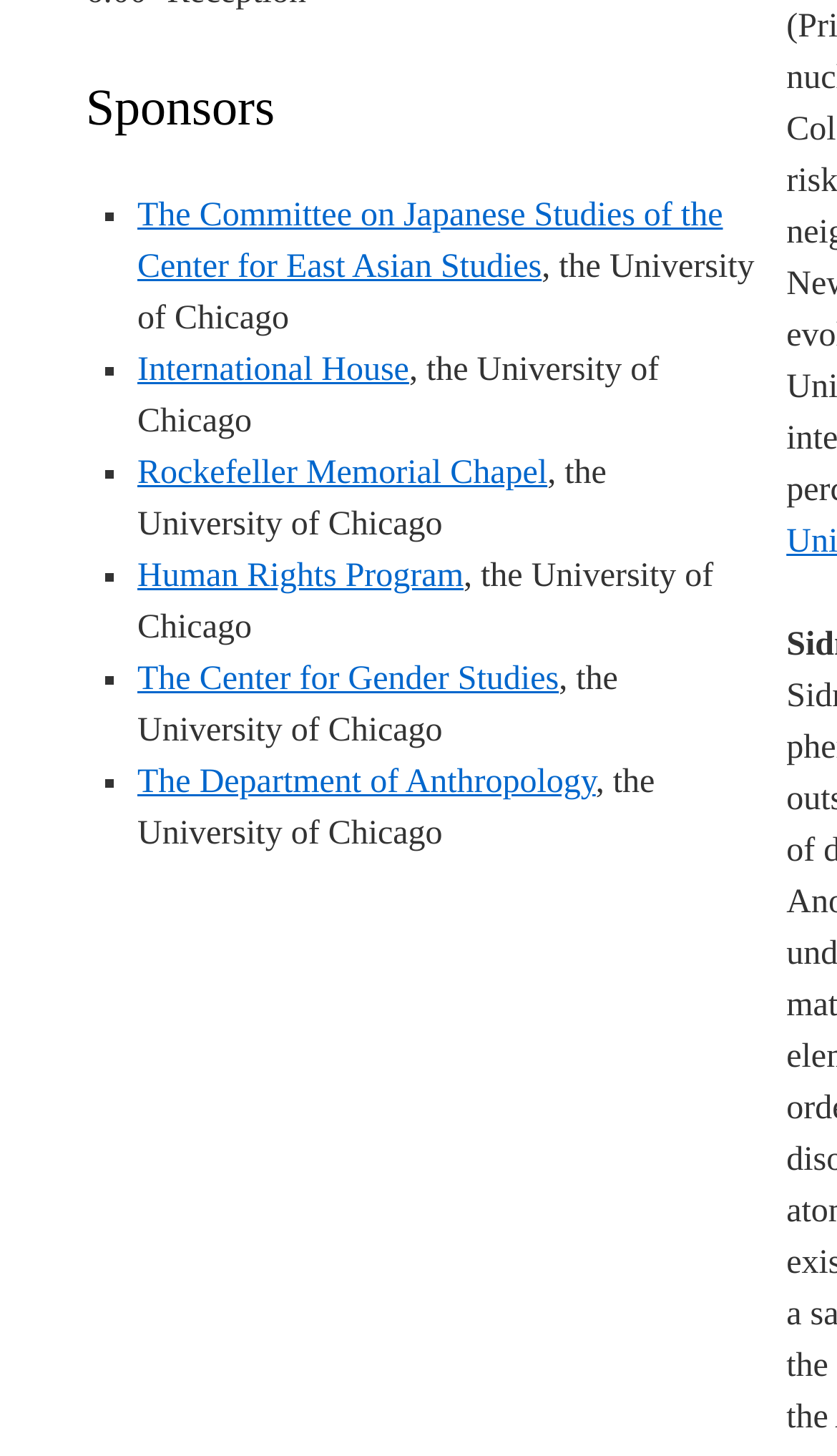Provide a single word or phrase answer to the question: 
Are all sponsors academic institutions?

No